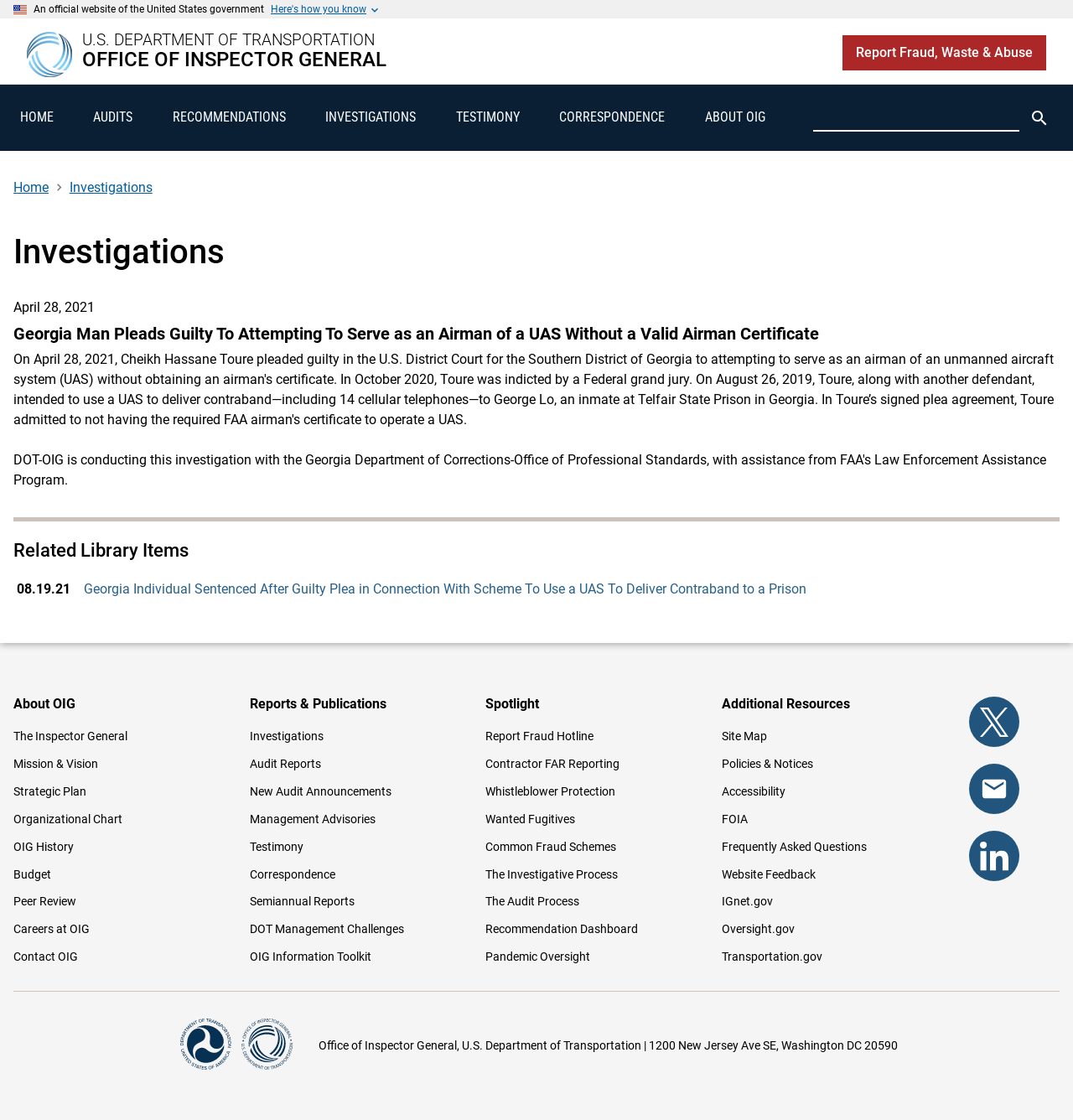Find the bounding box coordinates of the area that needs to be clicked in order to achieve the following instruction: "Go to the home page". The coordinates should be specified as four float numbers between 0 and 1, i.e., [left, top, right, bottom].

[0.025, 0.029, 0.067, 0.072]